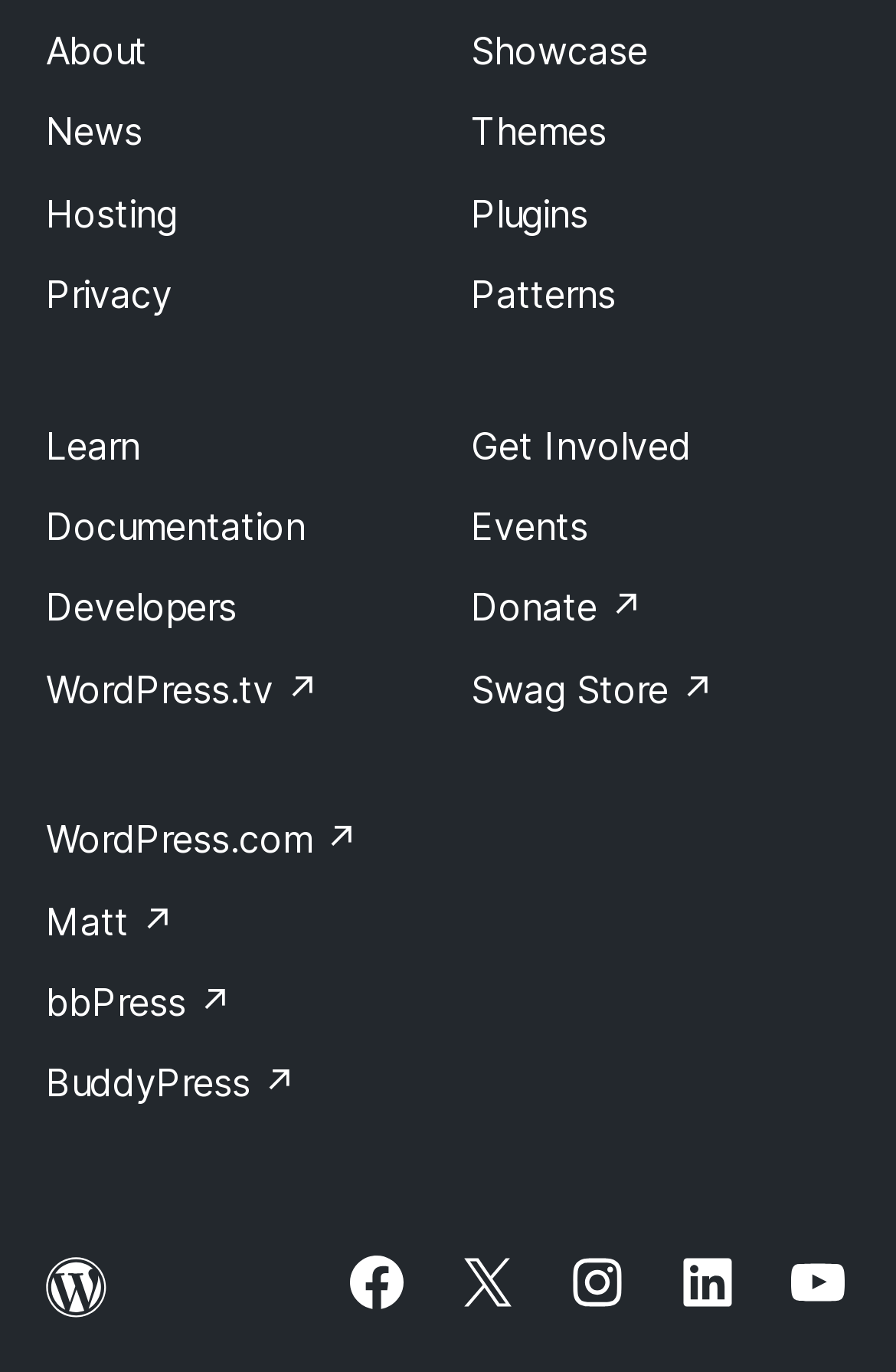Please identify the coordinates of the bounding box that should be clicked to fulfill this instruction: "Check out the WordPress Facebook page".

[0.385, 0.911, 0.456, 0.958]